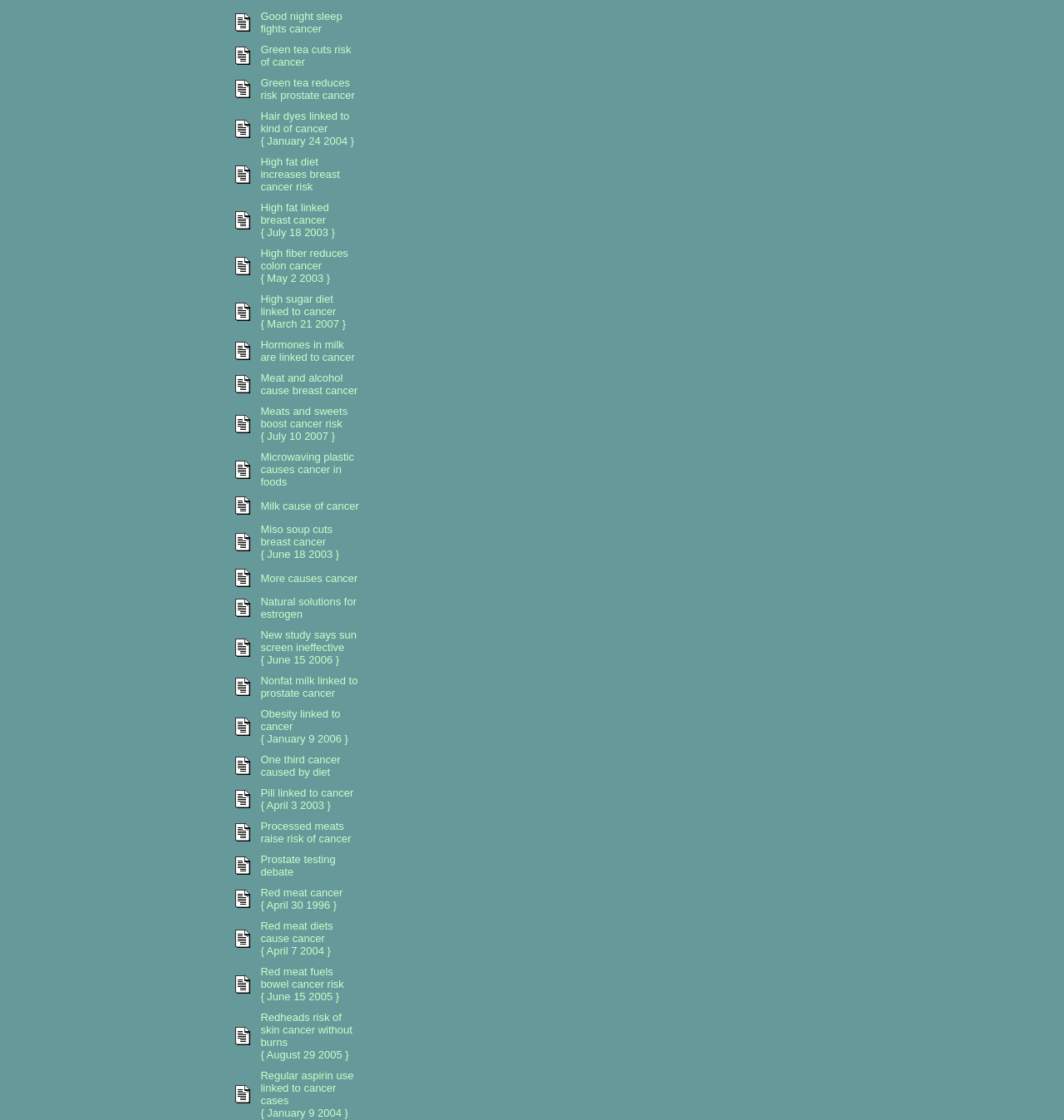What is the first item on the list?
Give a detailed explanation using the information visible in the image.

The first item on the list is 'Good night sleep fights cancer', which is described in the first gridcell of the first row.